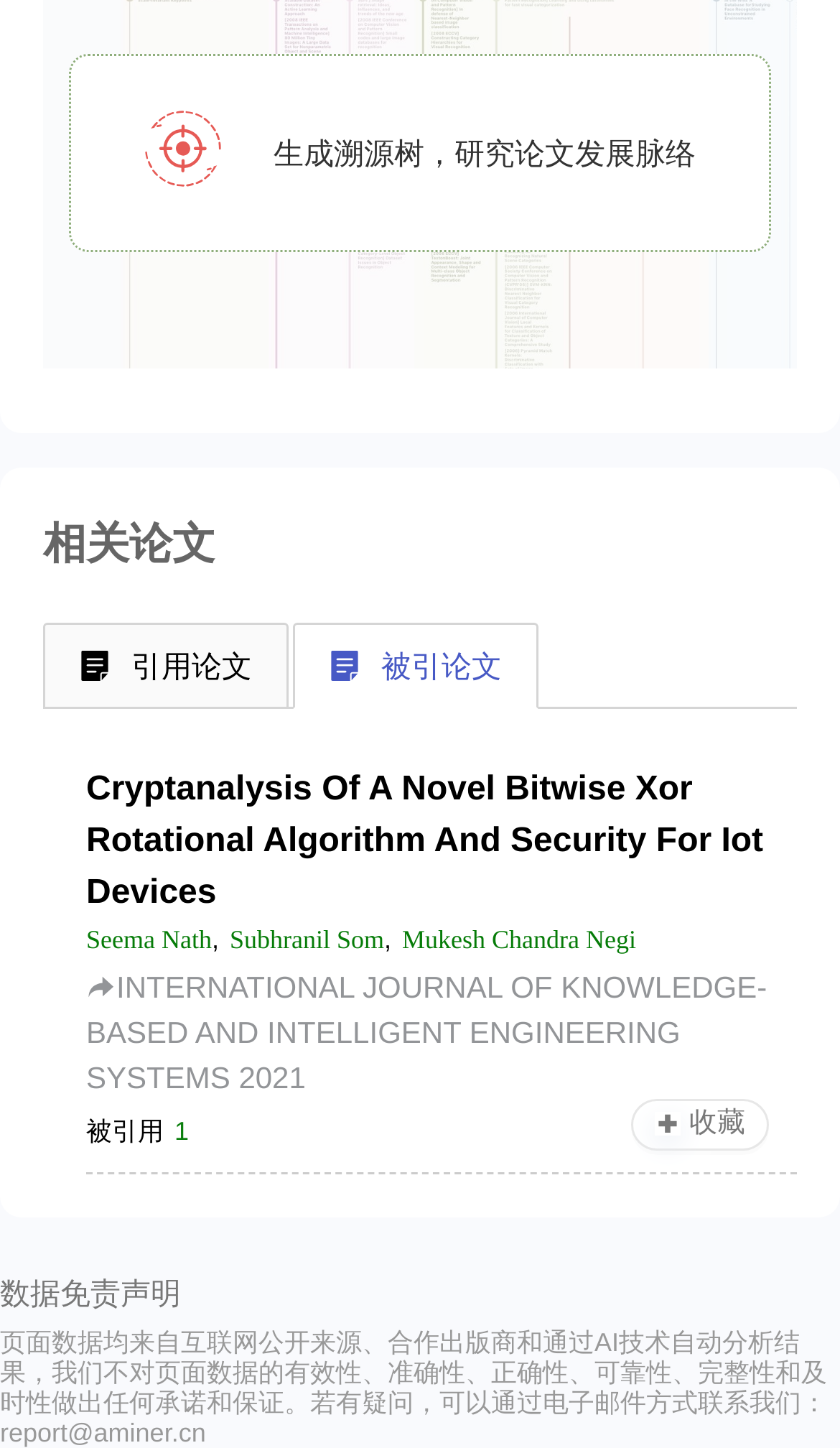Please identify the bounding box coordinates of the element I need to click to follow this instruction: "Switch to 引用论文 tab".

[0.051, 0.43, 0.344, 0.489]